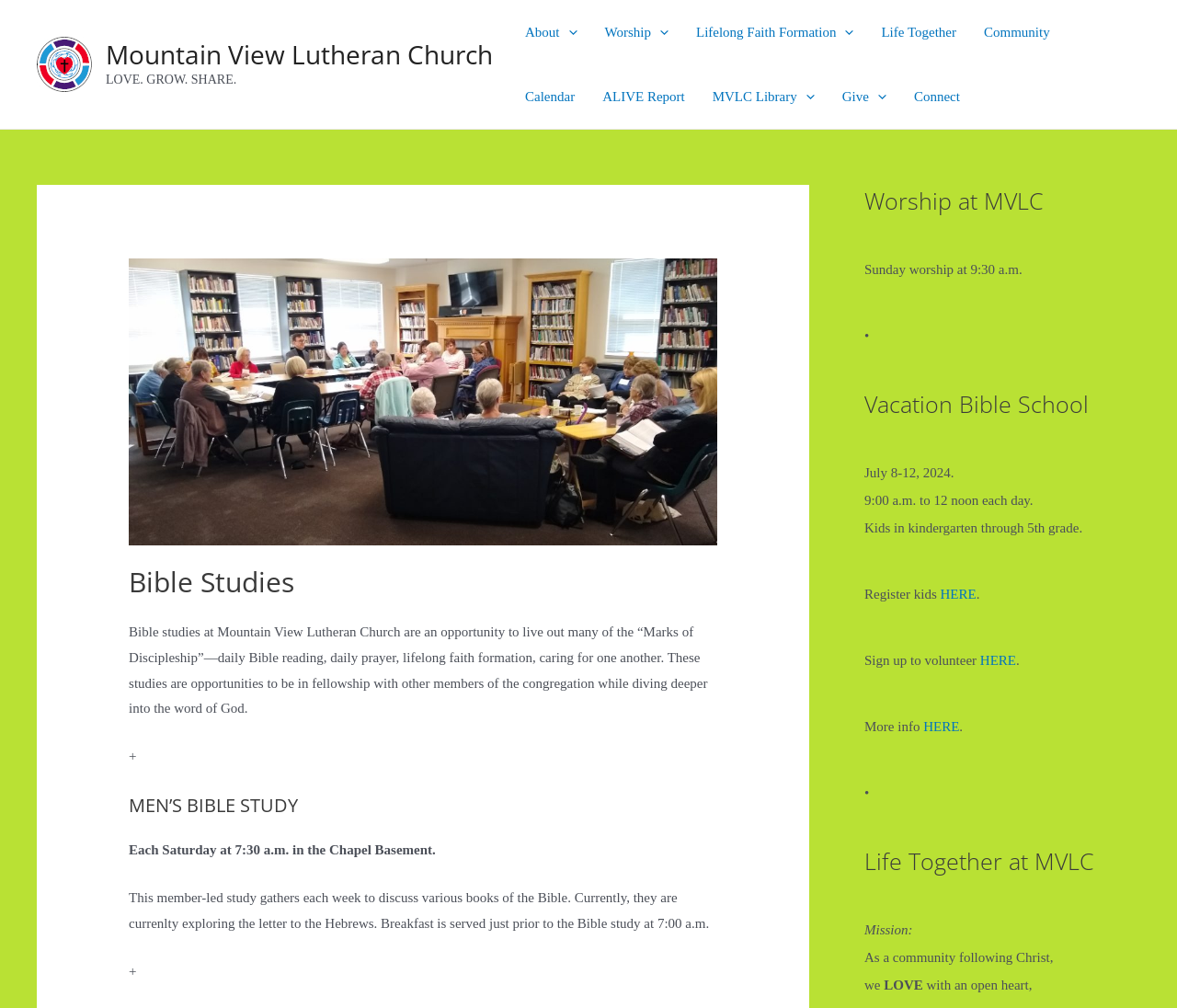Find the bounding box coordinates of the element to click in order to complete the given instruction: "Click the 'HERE' link to register kids."

[0.799, 0.582, 0.829, 0.597]